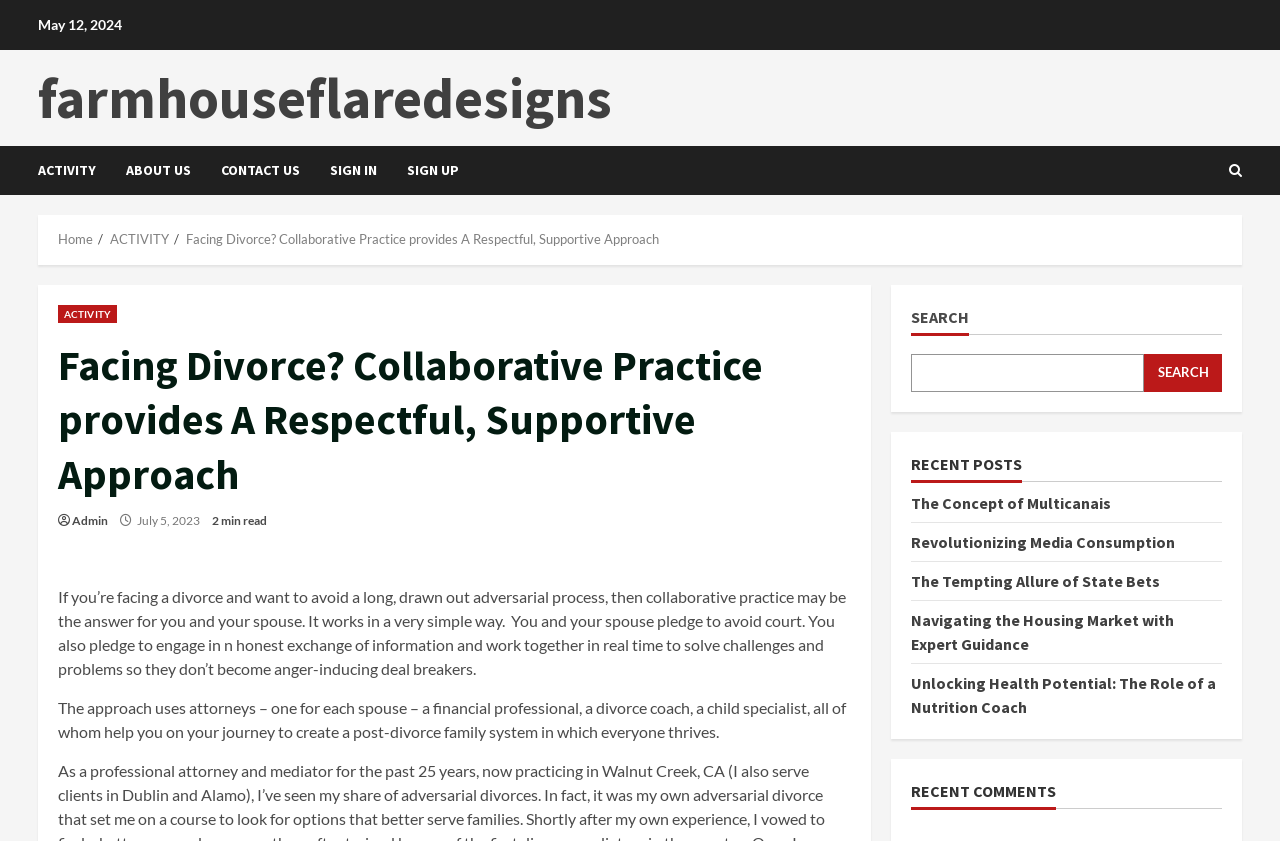Find the bounding box coordinates of the element I should click to carry out the following instruction: "Go to the 'ABOUT US' page".

[0.087, 0.174, 0.161, 0.232]